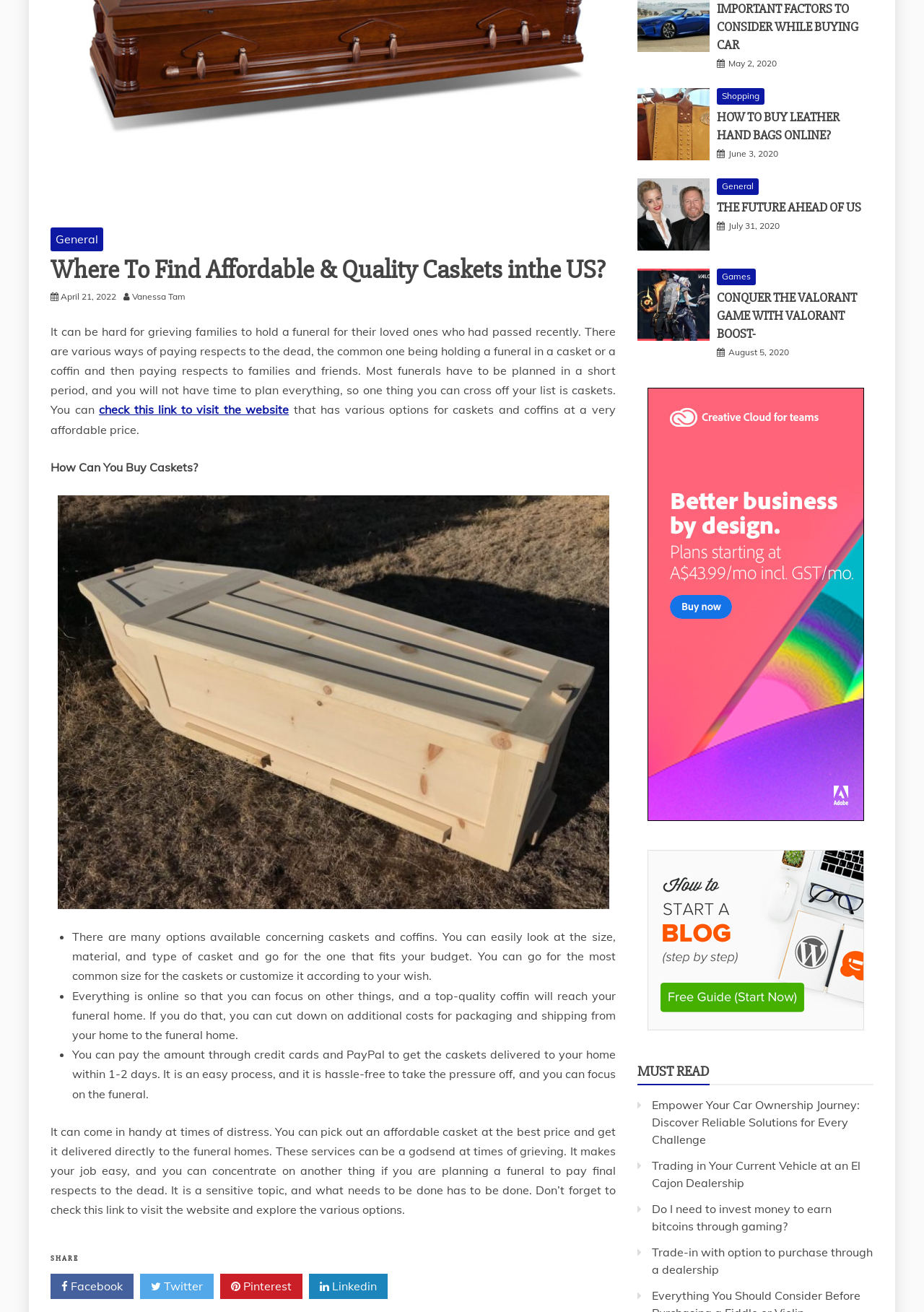Given the webpage screenshot and the description, determine the bounding box coordinates (top-left x, top-left y, bottom-right x, bottom-right y) that define the location of the UI element matching this description: alt="The Future Ahead of Us"

[0.69, 0.136, 0.768, 0.191]